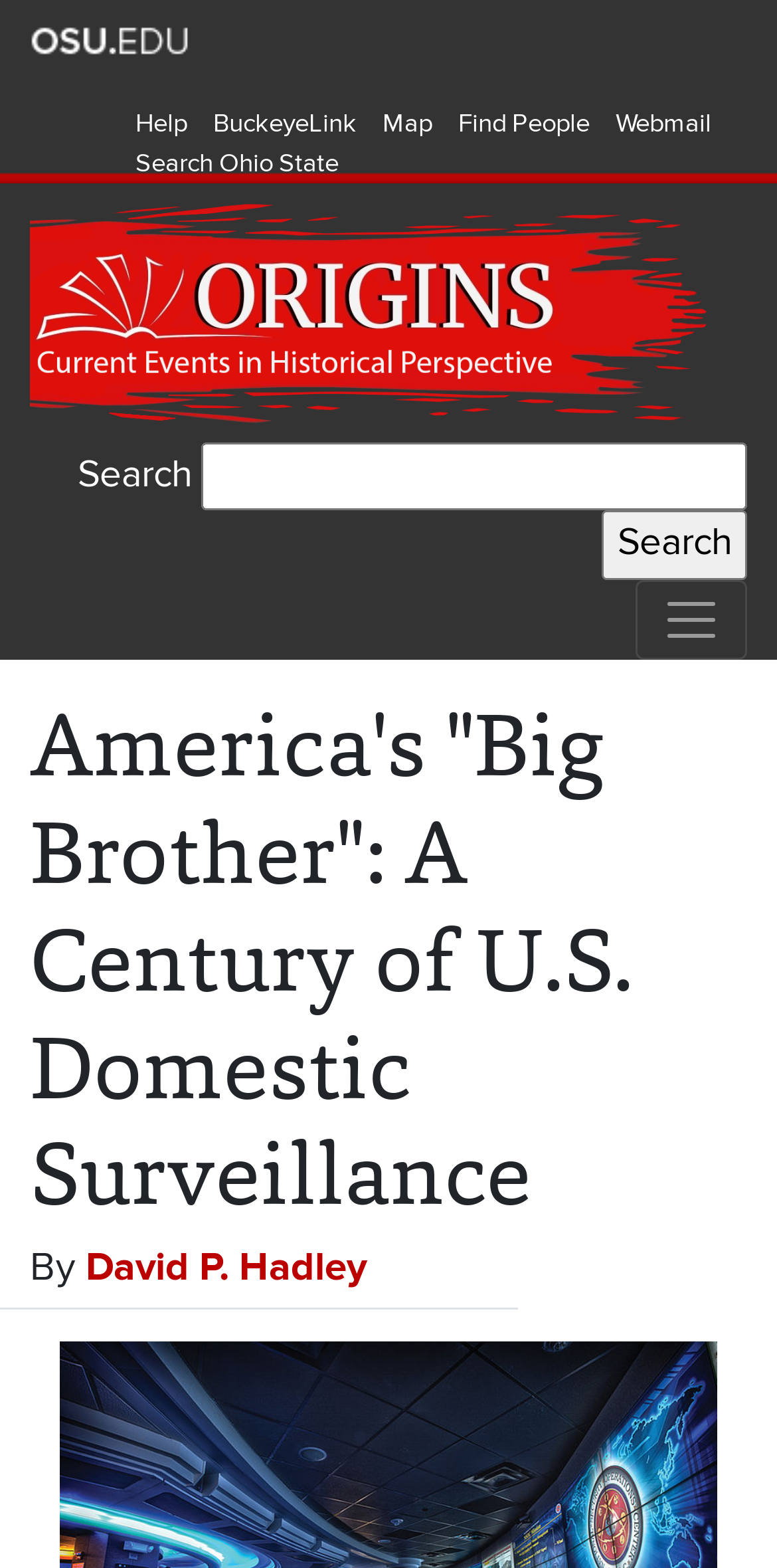Identify the bounding box coordinates of the part that should be clicked to carry out this instruction: "search for something".

[0.259, 0.282, 0.962, 0.326]